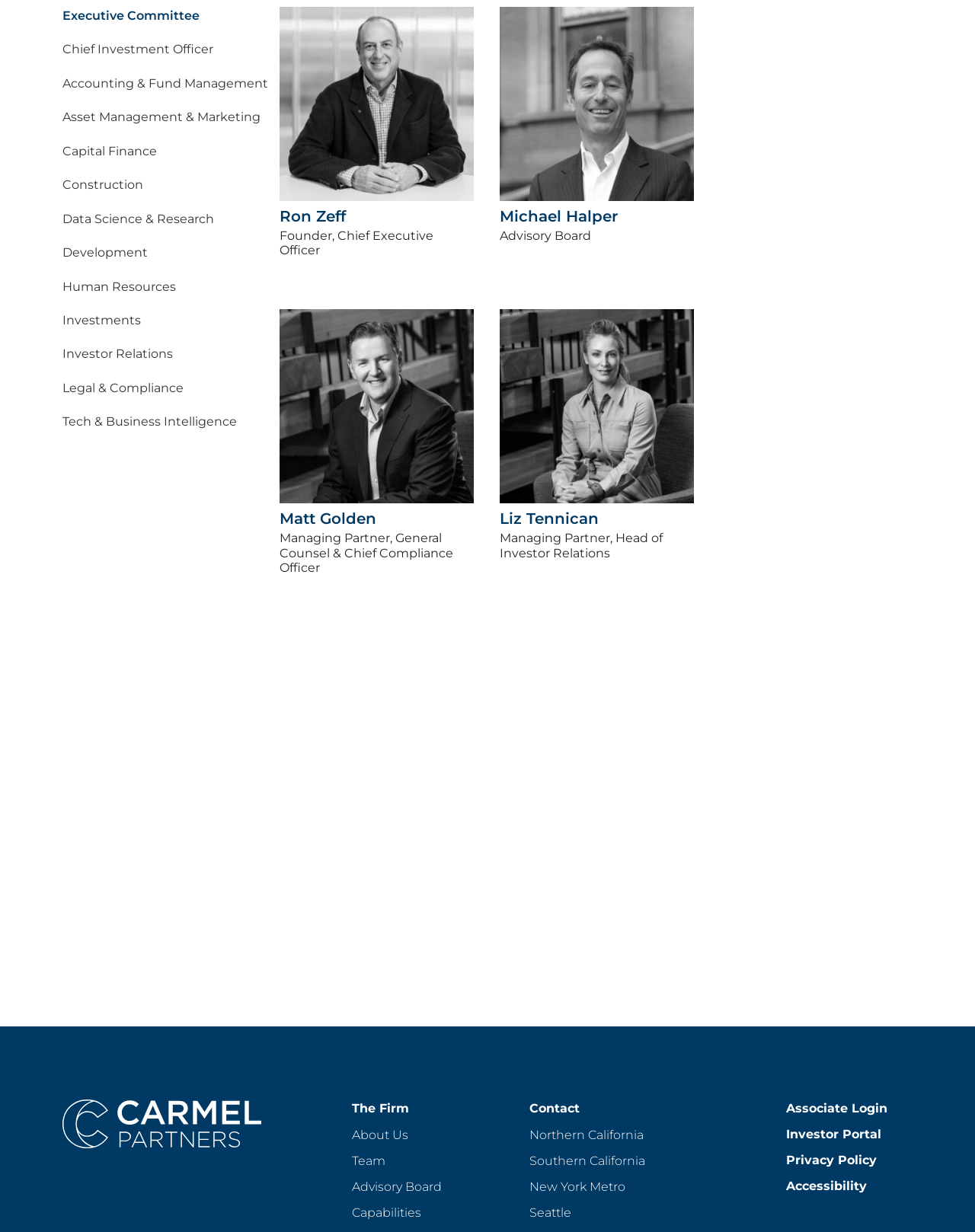Given the element description "About Us" in the screenshot, predict the bounding box coordinates of that UI element.

[0.361, 0.914, 0.507, 0.929]